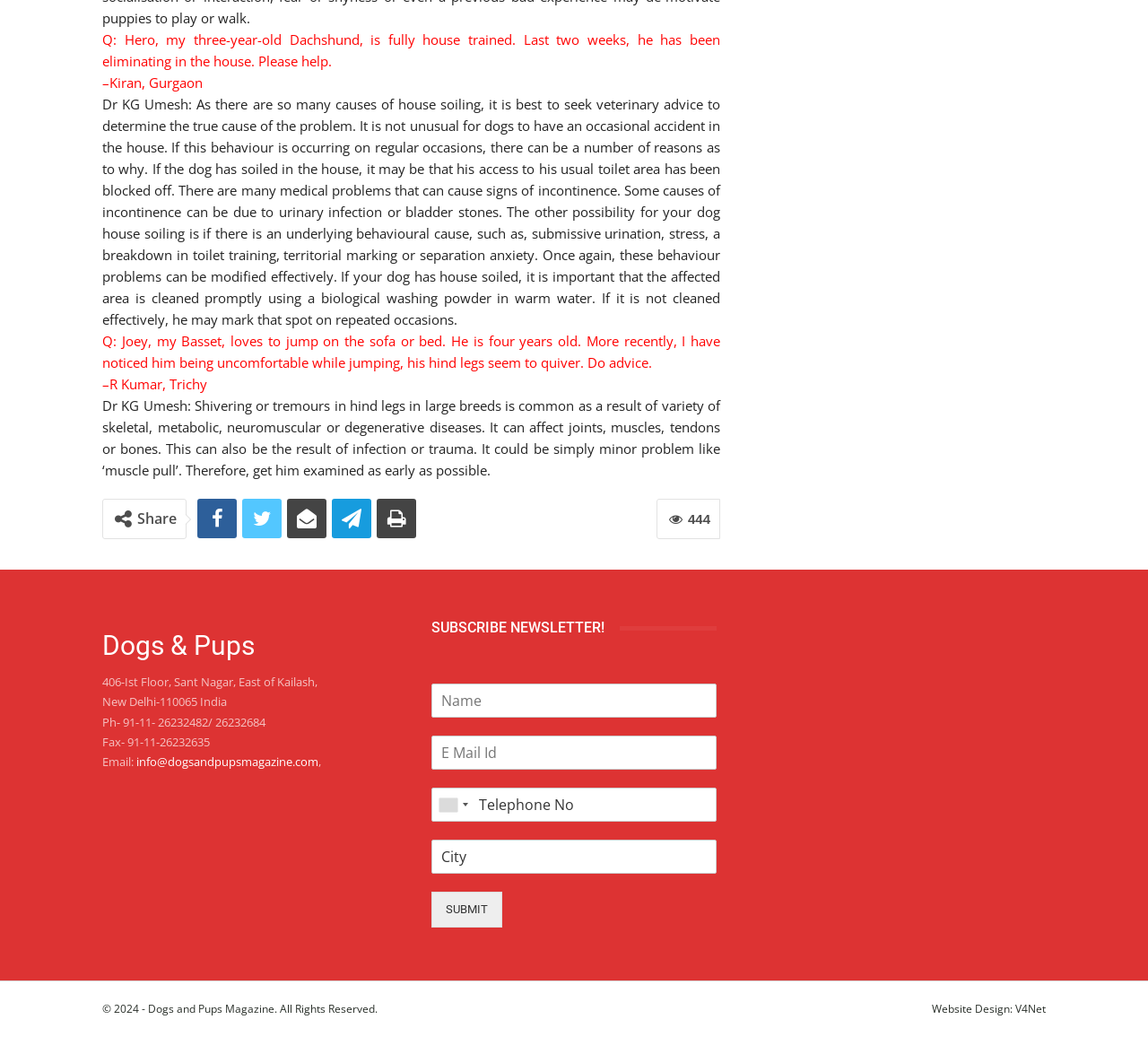Locate the UI element described as follows: "Submit". Return the bounding box coordinates as four float numbers between 0 and 1 in the order [left, top, right, bottom].

[0.376, 0.86, 0.437, 0.895]